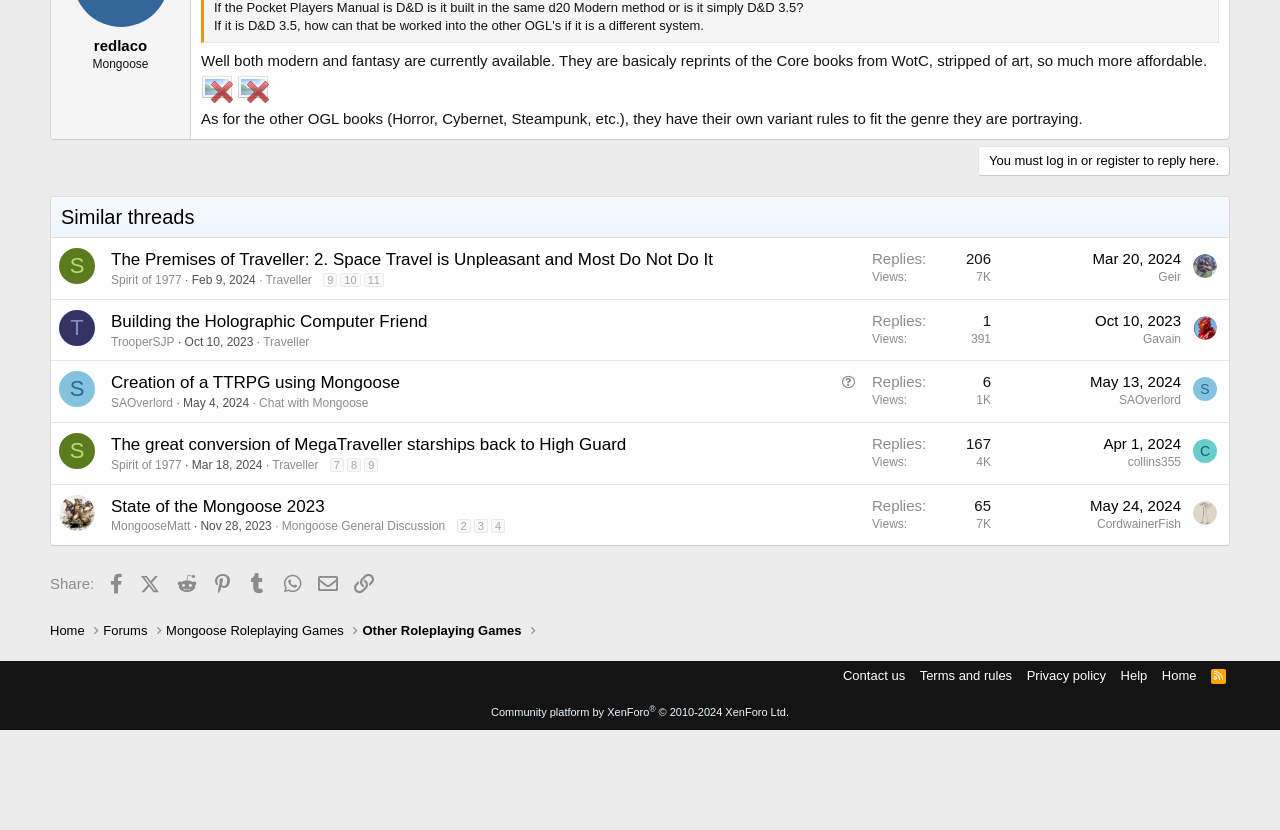Can you pinpoint the bounding box coordinates for the clickable element required for this instruction: "Check the 'Replies' and 'Views' of the thread"? The coordinates should be four float numbers between 0 and 1, i.e., [left, top, right, bottom].

[0.681, 0.299, 0.774, 0.324]